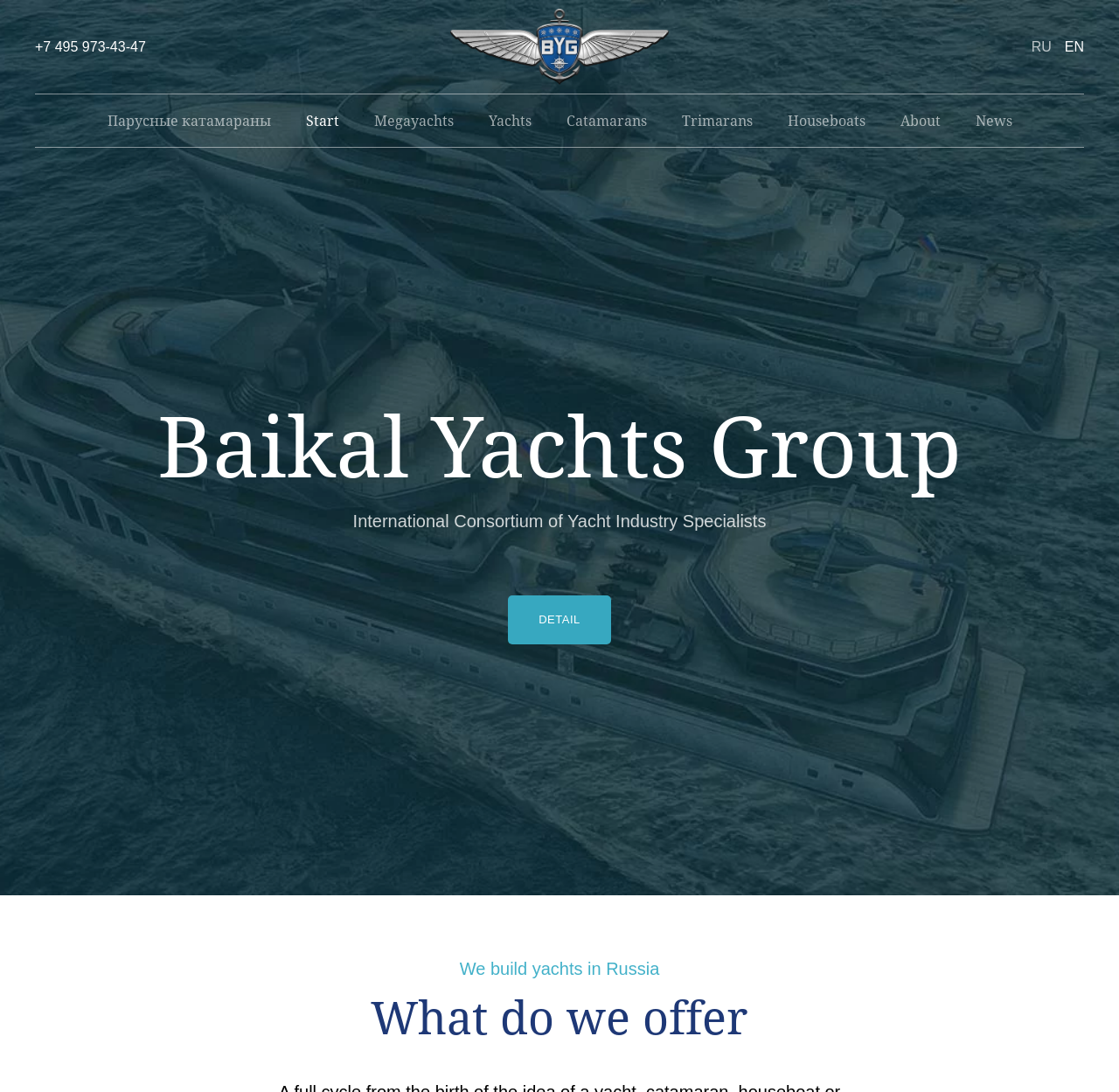Please mark the bounding box coordinates of the area that should be clicked to carry out the instruction: "Click on the 'Menu Toggle' button".

None